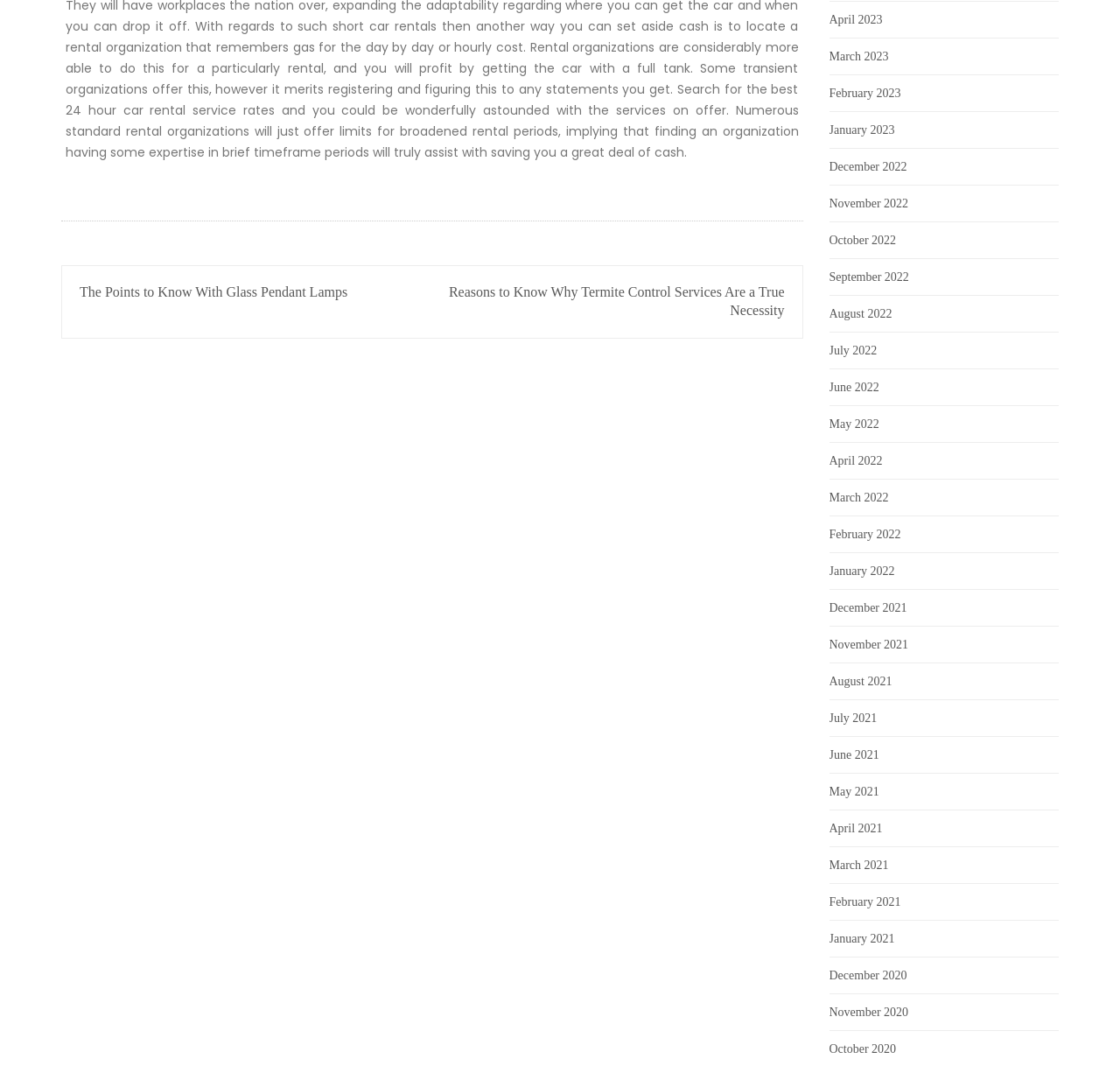Please give a concise answer to this question using a single word or phrase: 
What is the earliest month available in the archive?

December 2020